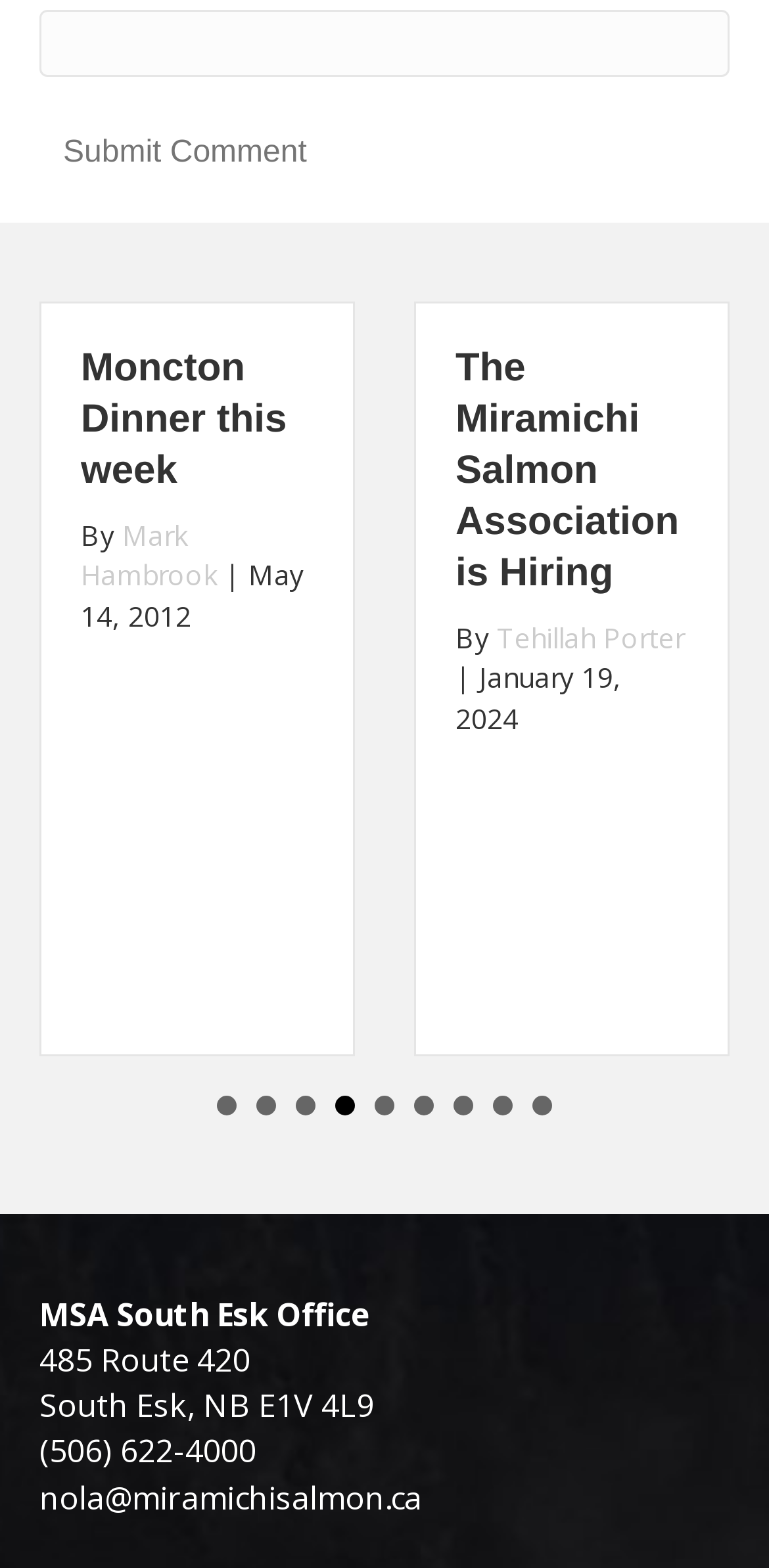Please identify the bounding box coordinates of the area that needs to be clicked to follow this instruction: "Read the press release".

[0.105, 0.221, 0.367, 0.445]